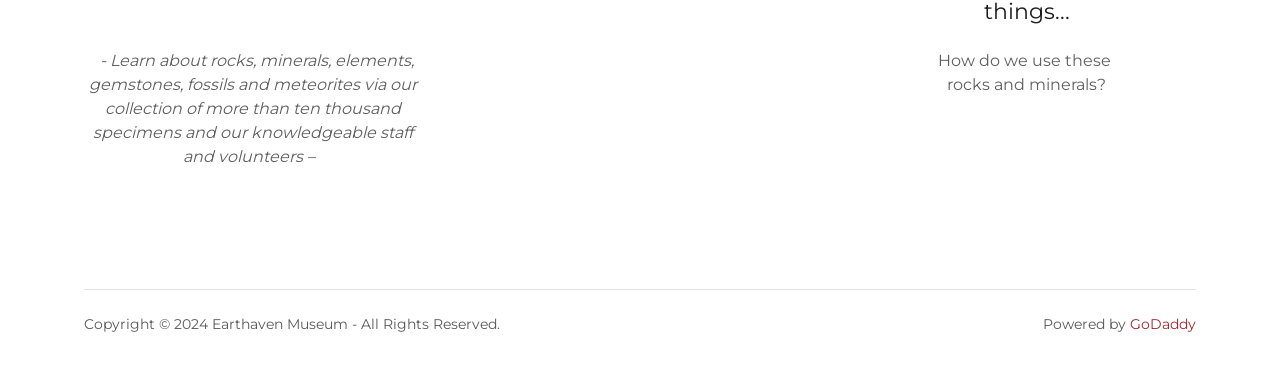What is the museum's collection about?
Look at the image and respond with a single word or a short phrase.

Rocks, minerals, elements, gemstones, fossils, meteorites